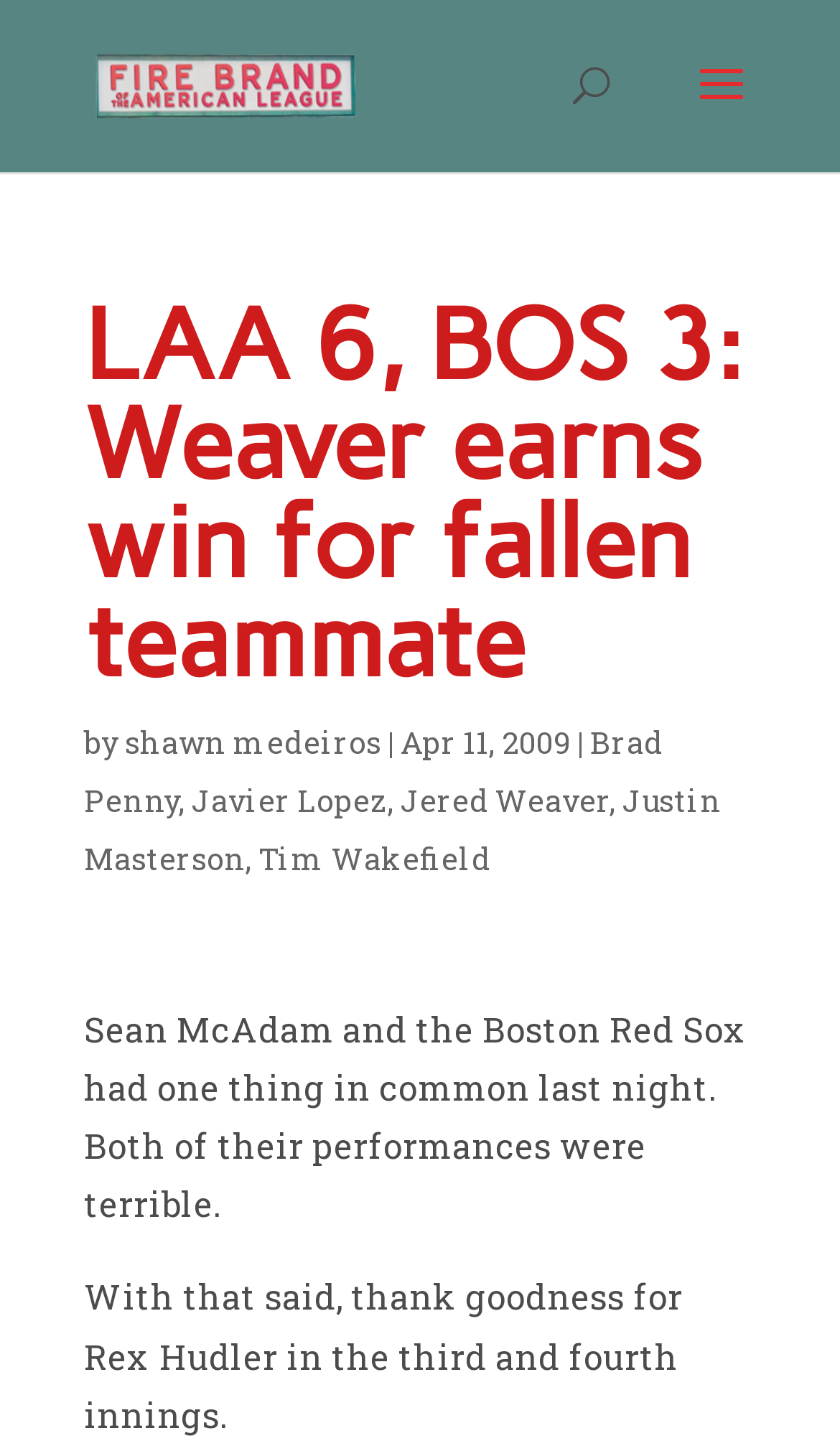Who are the players mentioned in the article?
Answer the question with detailed information derived from the image.

The players mentioned in the article can be found by looking at the links in the article, which are 'Brad Penny', 'Javier Lopez', 'Jered Weaver', 'Justin Masterson', and 'Tim Wakefield'.